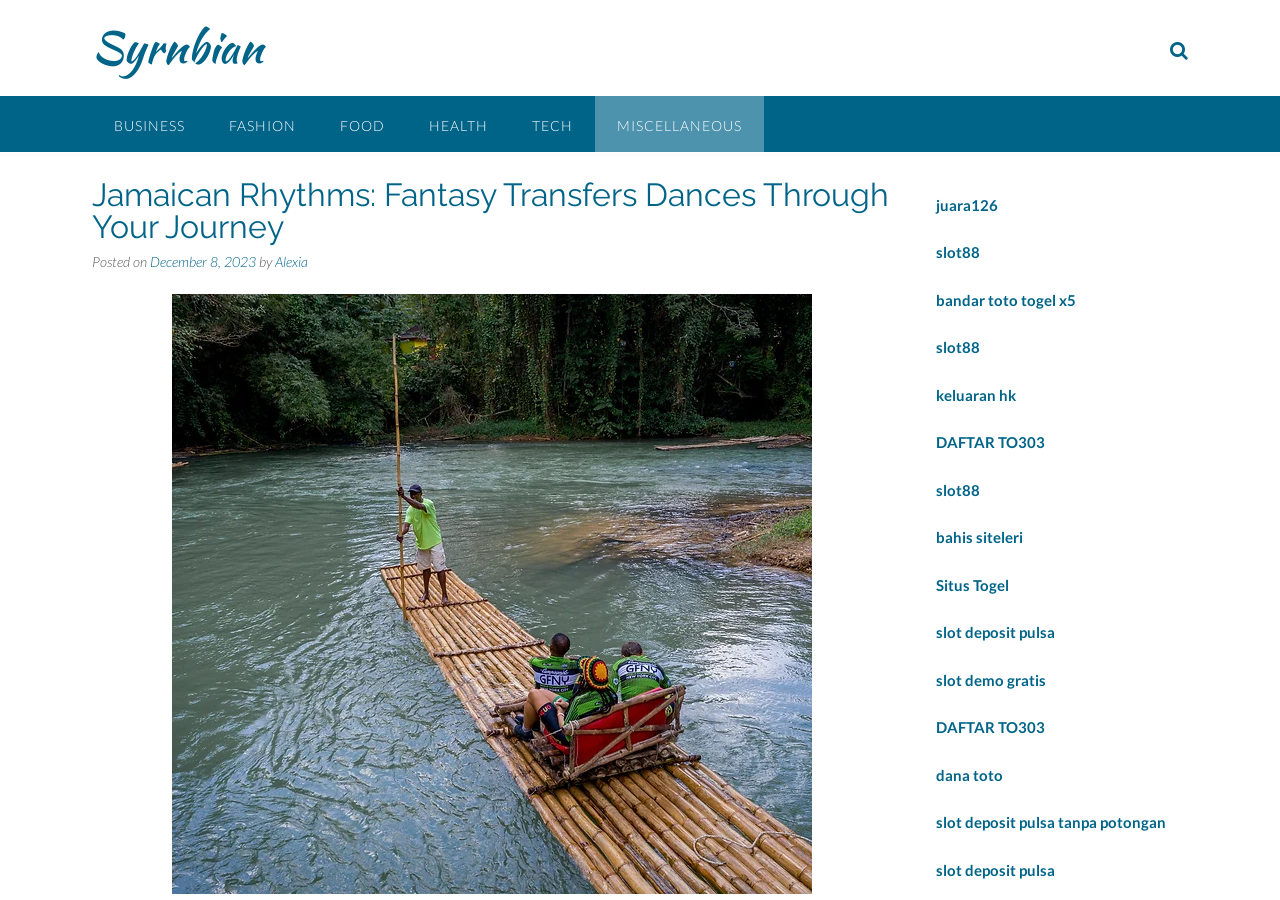Indicate the bounding box coordinates of the element that must be clicked to execute the instruction: "Click the 'Search' button". The coordinates should be given as four float numbers between 0 and 1, i.e., [left, top, right, bottom].

None